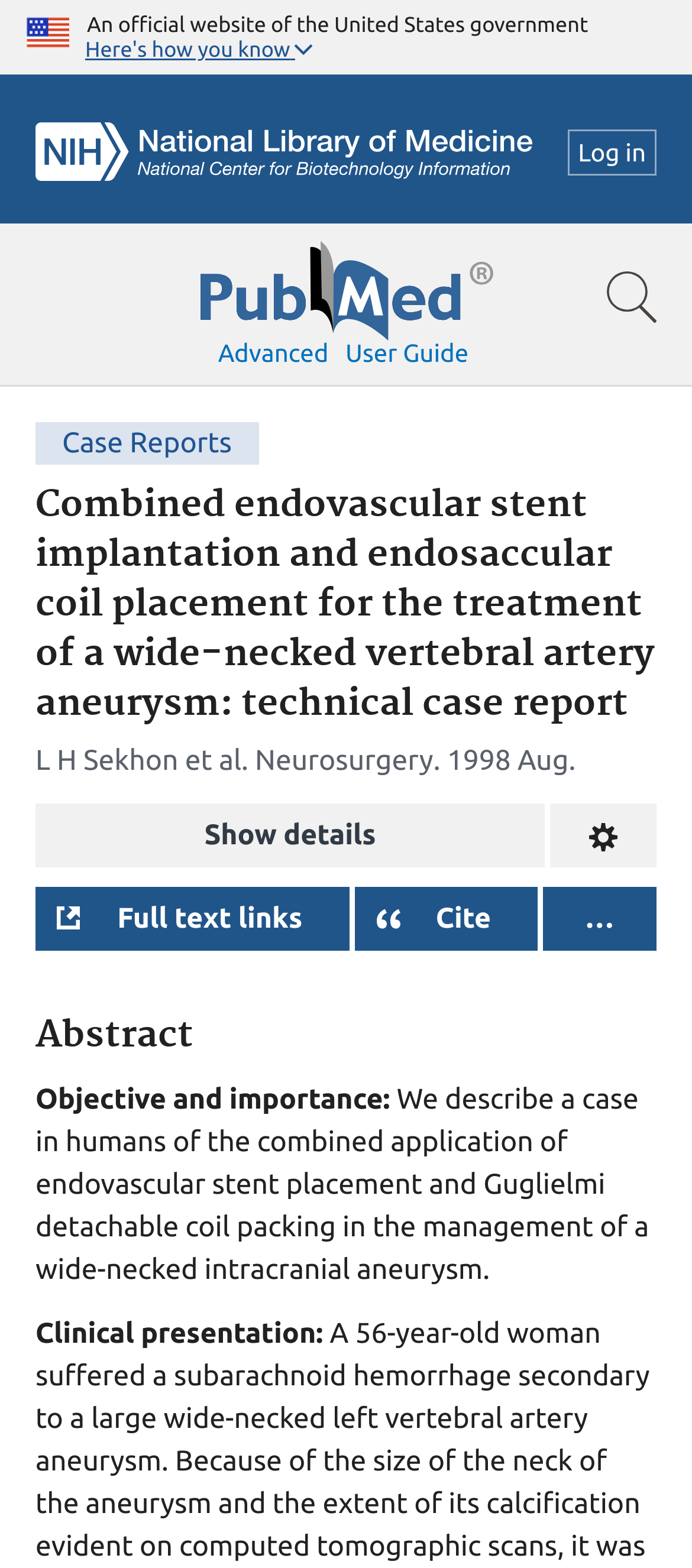Specify the bounding box coordinates for the region that must be clicked to perform the given instruction: "Log in".

[0.82, 0.083, 0.949, 0.112]